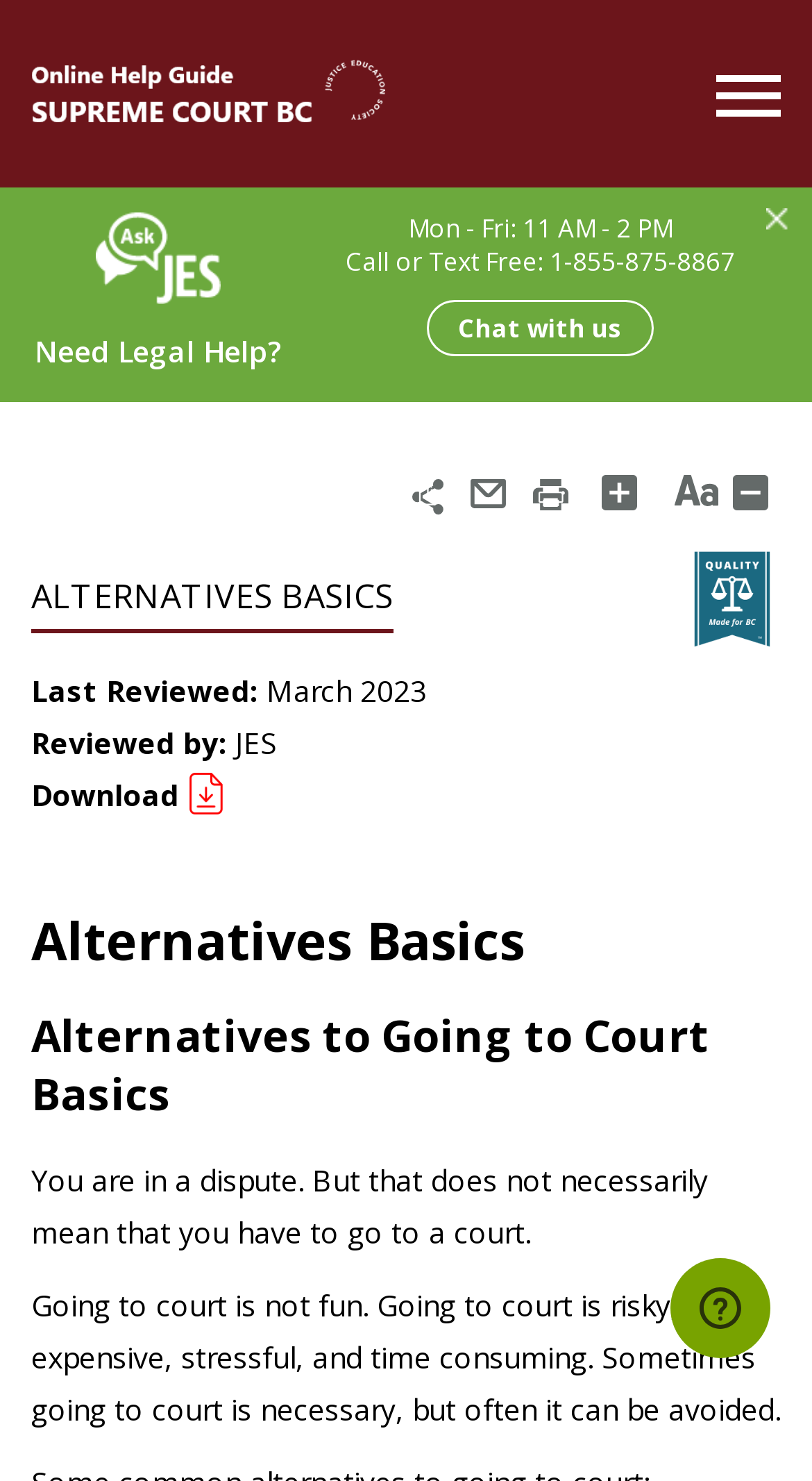What is the phone number to call for legal help?
Please give a well-detailed answer to the question.

The phone number is mentioned in the StaticText element 'Call or Text Free: 1-855-875-8867' which is located below the heading 'Need Legal Help?'.